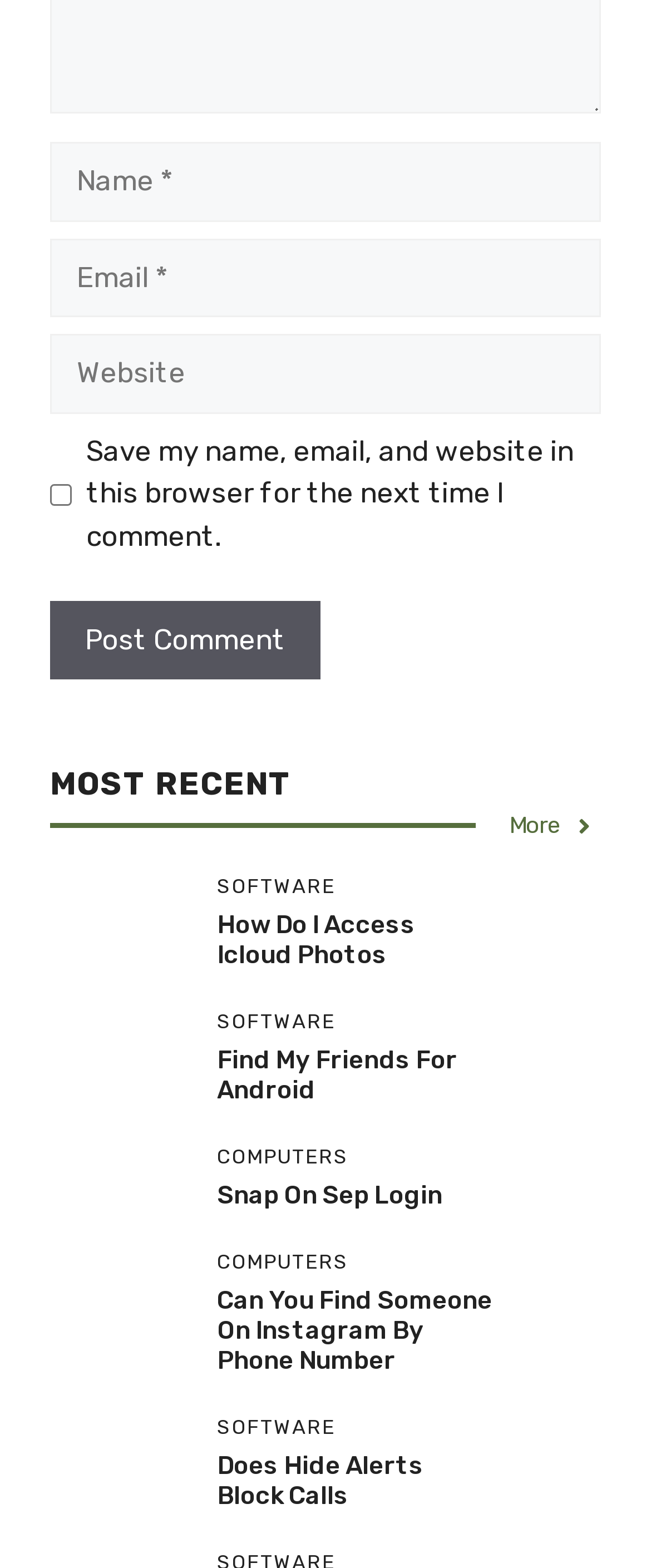What is the link below 'MOST RECENT'?
From the image, provide a succinct answer in one word or a short phrase.

More